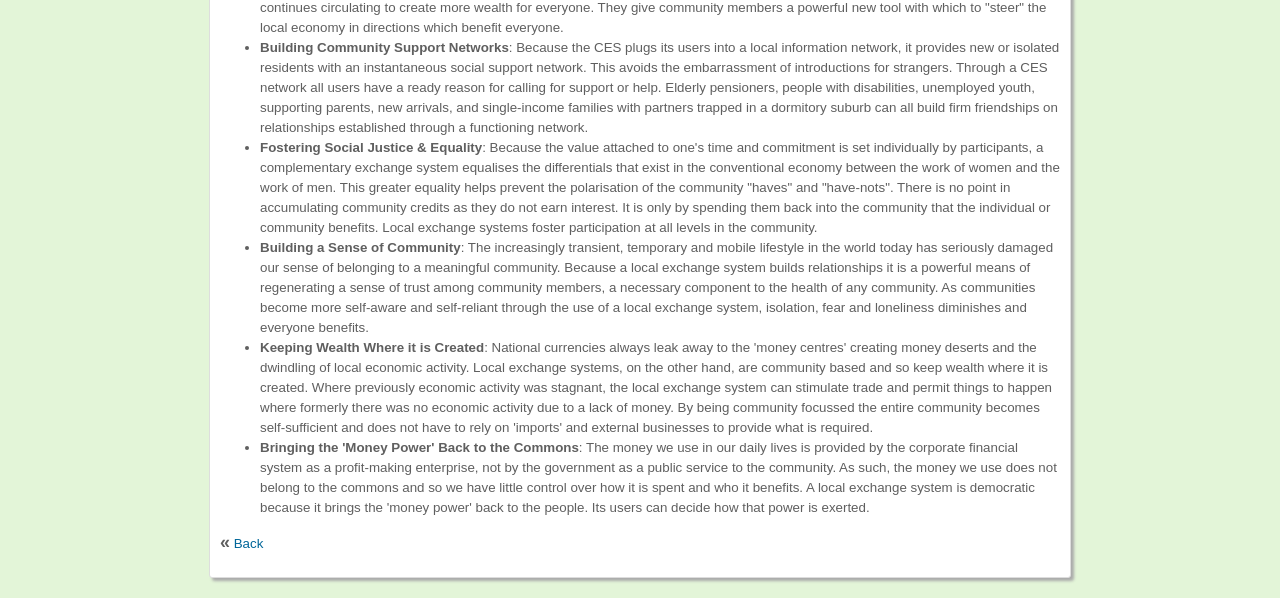Respond with a single word or phrase for the following question: 
What is the purpose of CES according to the webpage?

Provide social support network